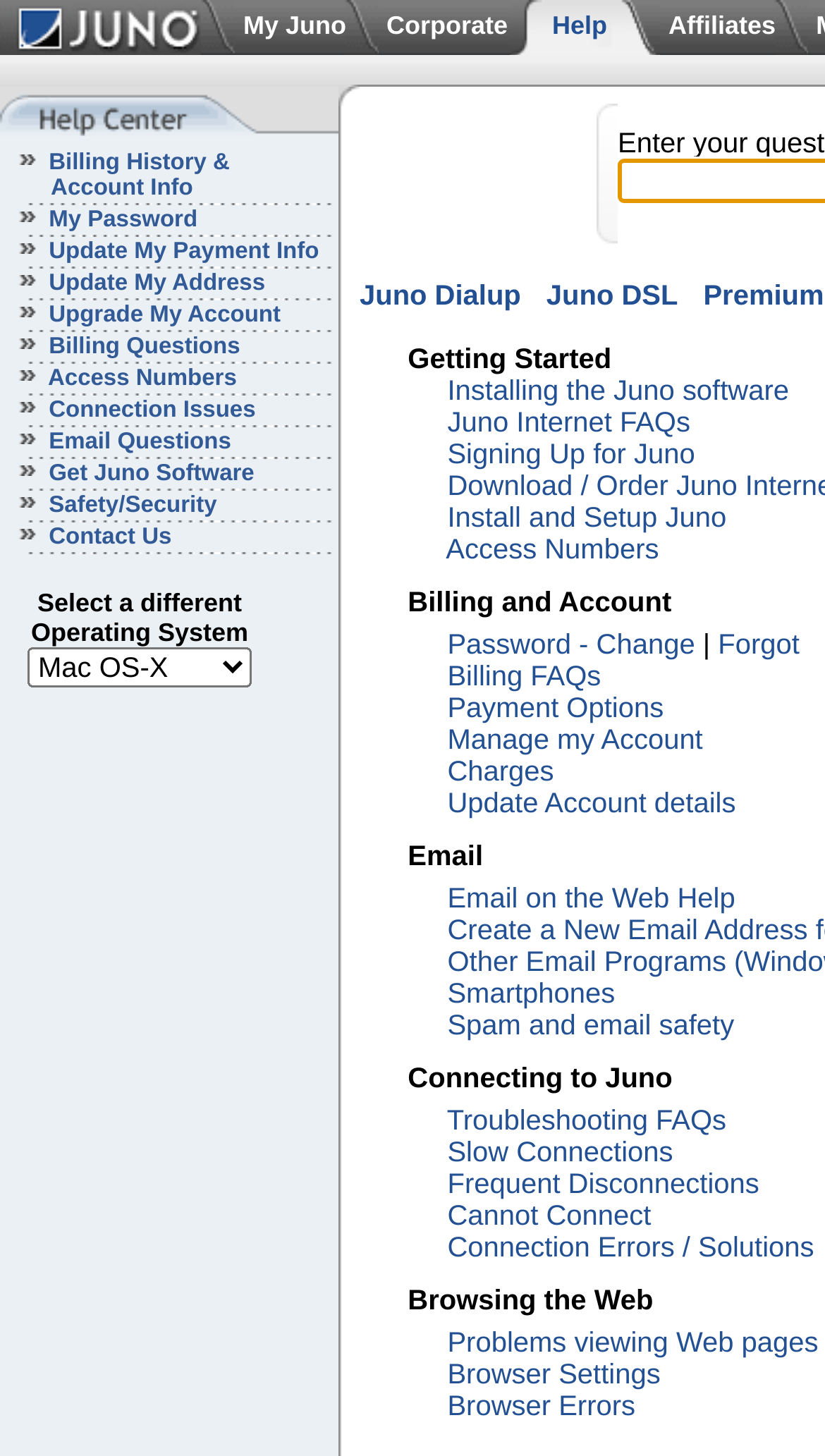Identify the bounding box for the described UI element: "Select a differentOperating System".

[0.038, 0.404, 0.301, 0.445]